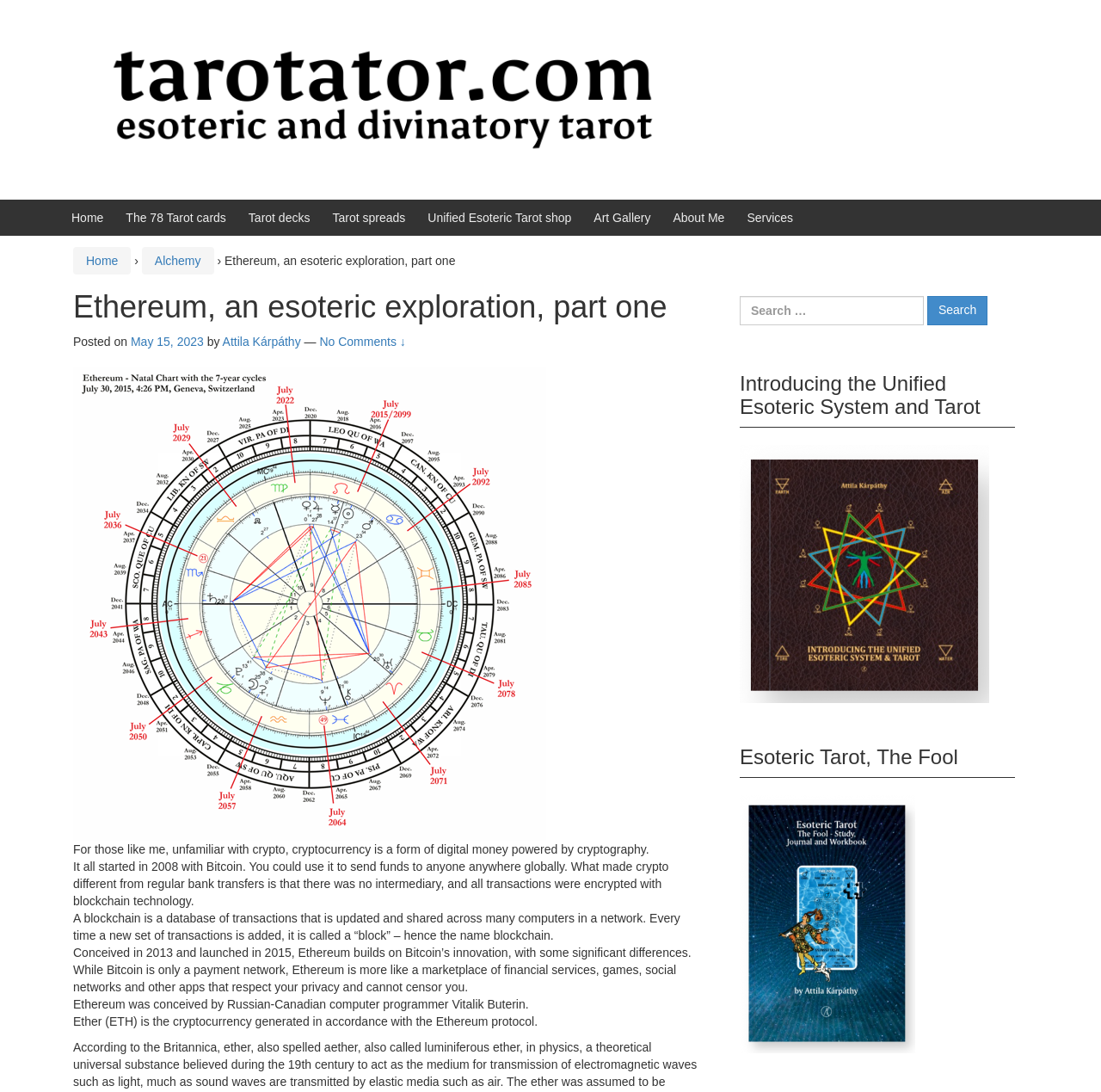Identify the bounding box for the UI element described as: "Art Gallery". Ensure the coordinates are four float numbers between 0 and 1, formatted as [left, top, right, bottom].

[0.539, 0.193, 0.591, 0.206]